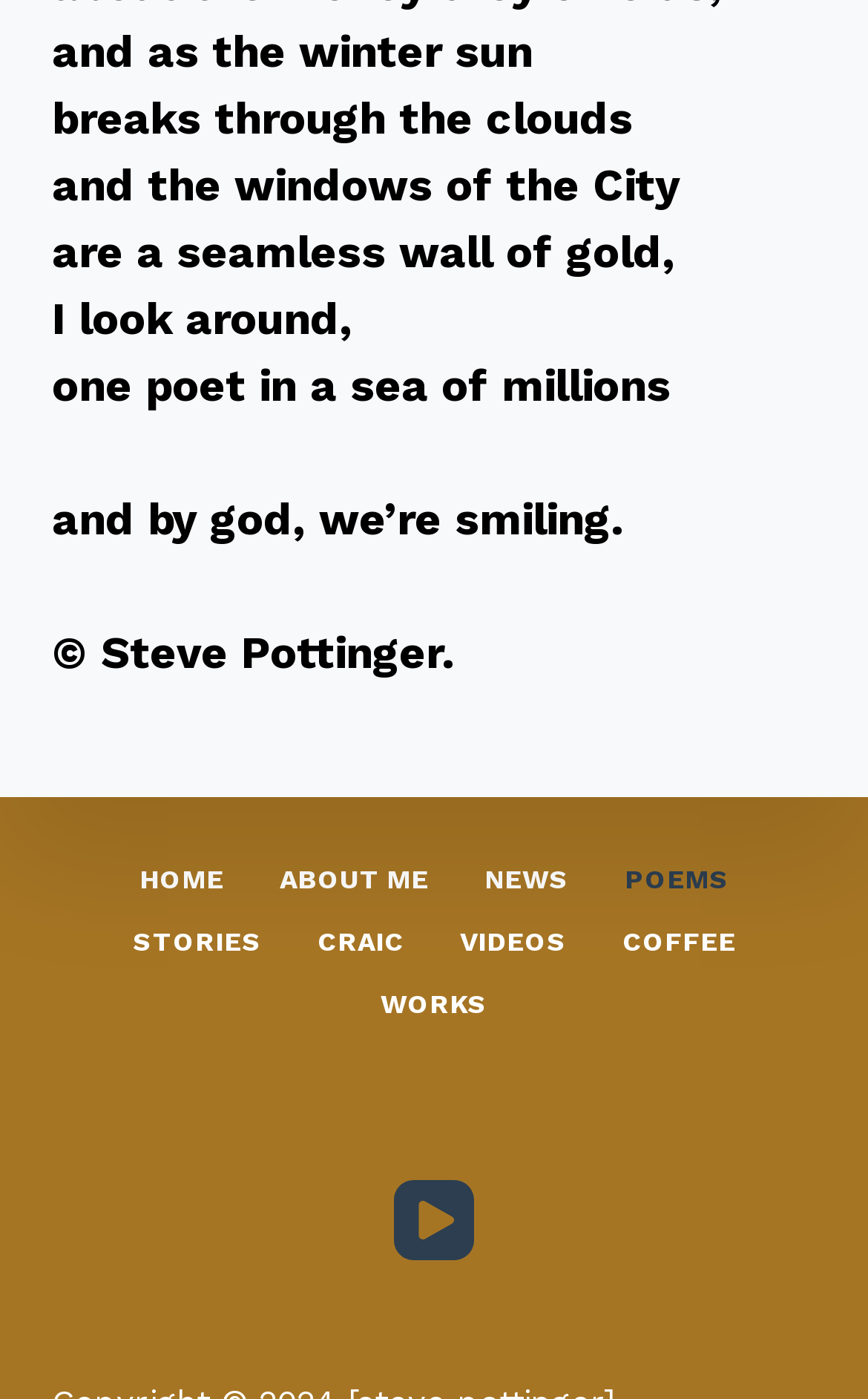What is the author's name?
Using the screenshot, give a one-word or short phrase answer.

Steve Pottinger